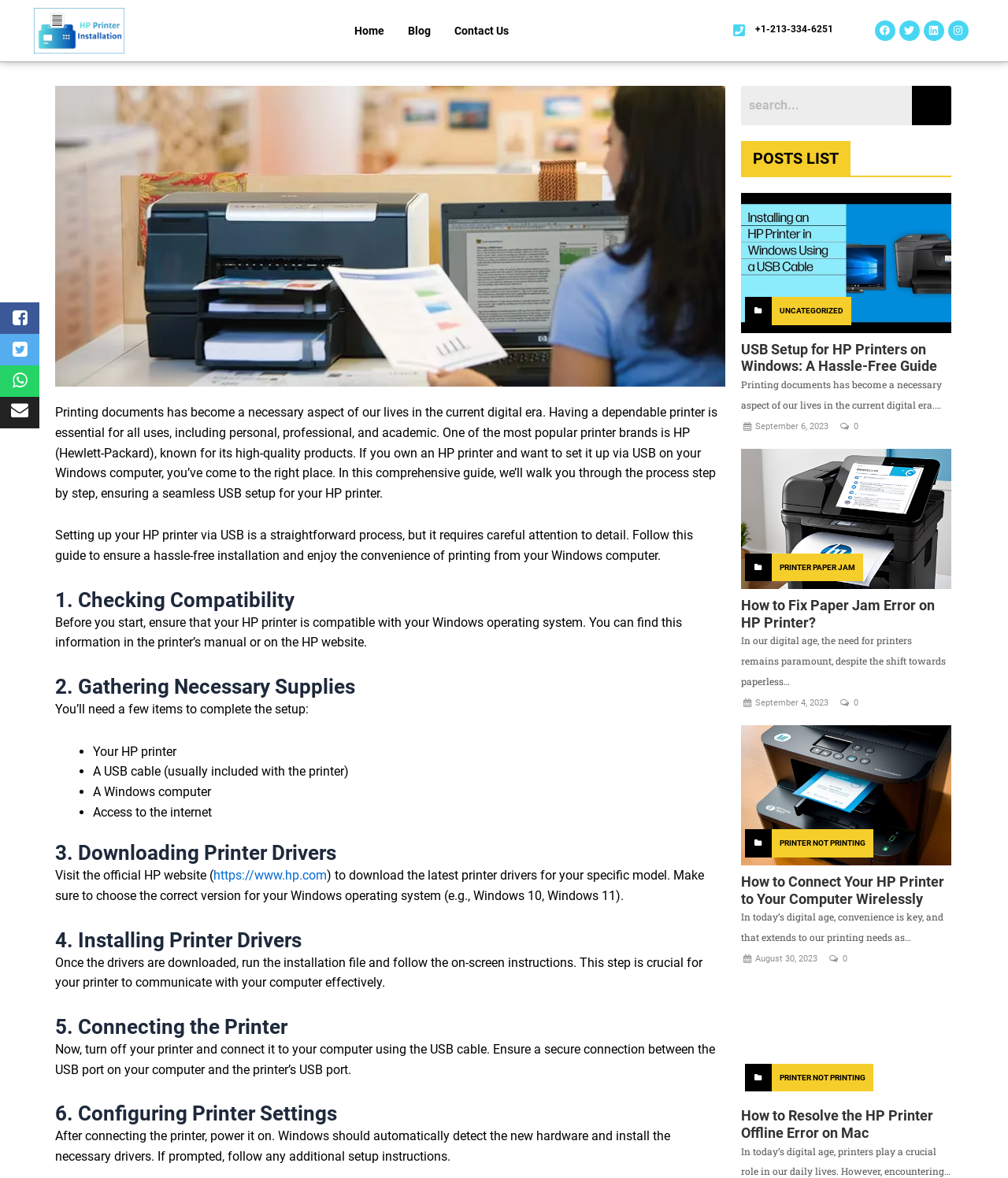Find the bounding box coordinates of the UI element according to this description: "Printer Paper Jam".

[0.739, 0.47, 0.856, 0.493]